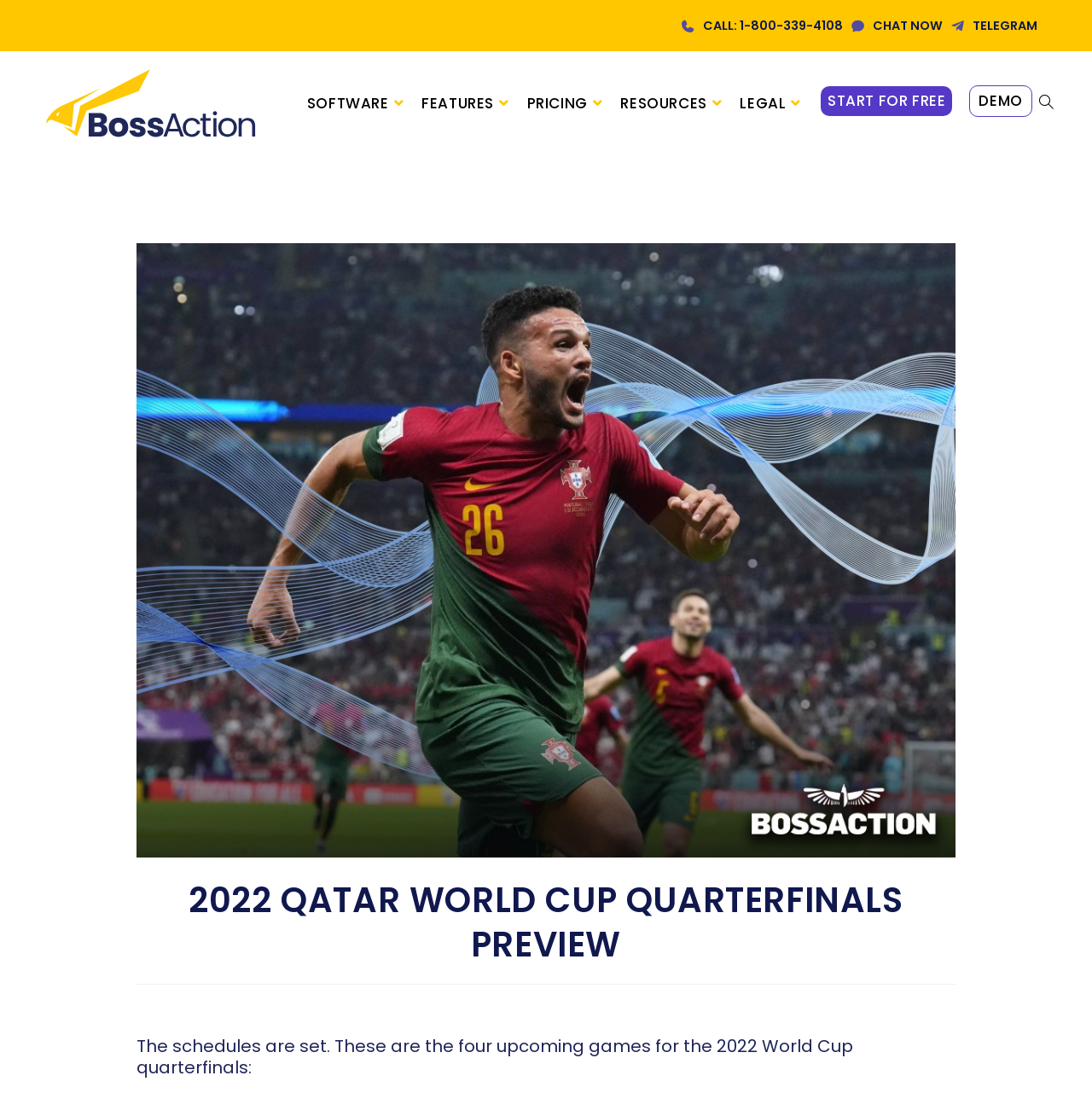Kindly determine the bounding box coordinates for the area that needs to be clicked to execute this instruction: "Call the customer service".

[0.624, 0.014, 0.772, 0.033]